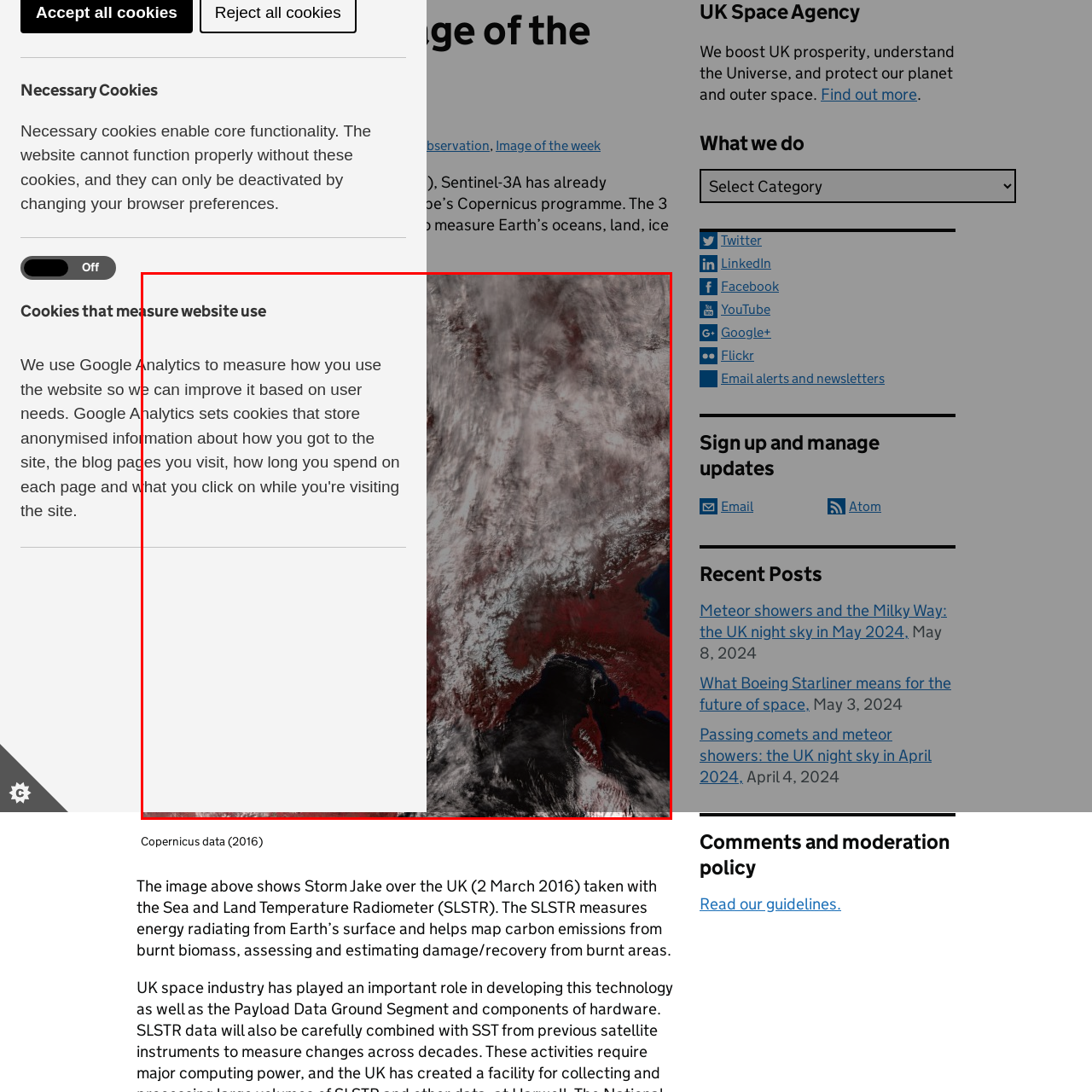What does the SLSTR measure?
Inspect the image area outlined by the red bounding box and deliver a detailed response to the question, based on the elements you observe.

The caption explains that the SLSTR plays a pivotal role in measuring energy radiation from the Earth's surface, which aids in mapping carbon emissions resulting from burnt biomass and assessing damage and recovery in affected areas.